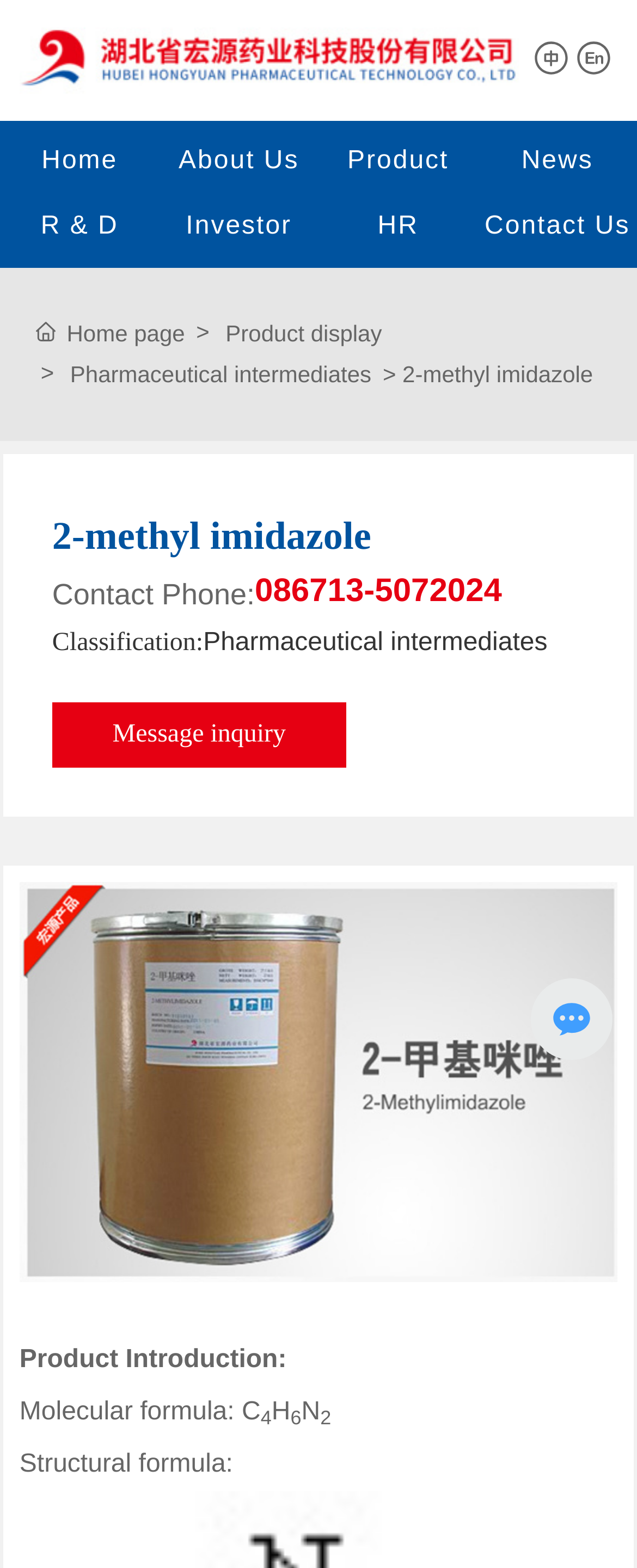Please mark the bounding box coordinates of the area that should be clicked to carry out the instruction: "Go to the 'About Us' page".

[0.25, 0.082, 0.5, 0.124]